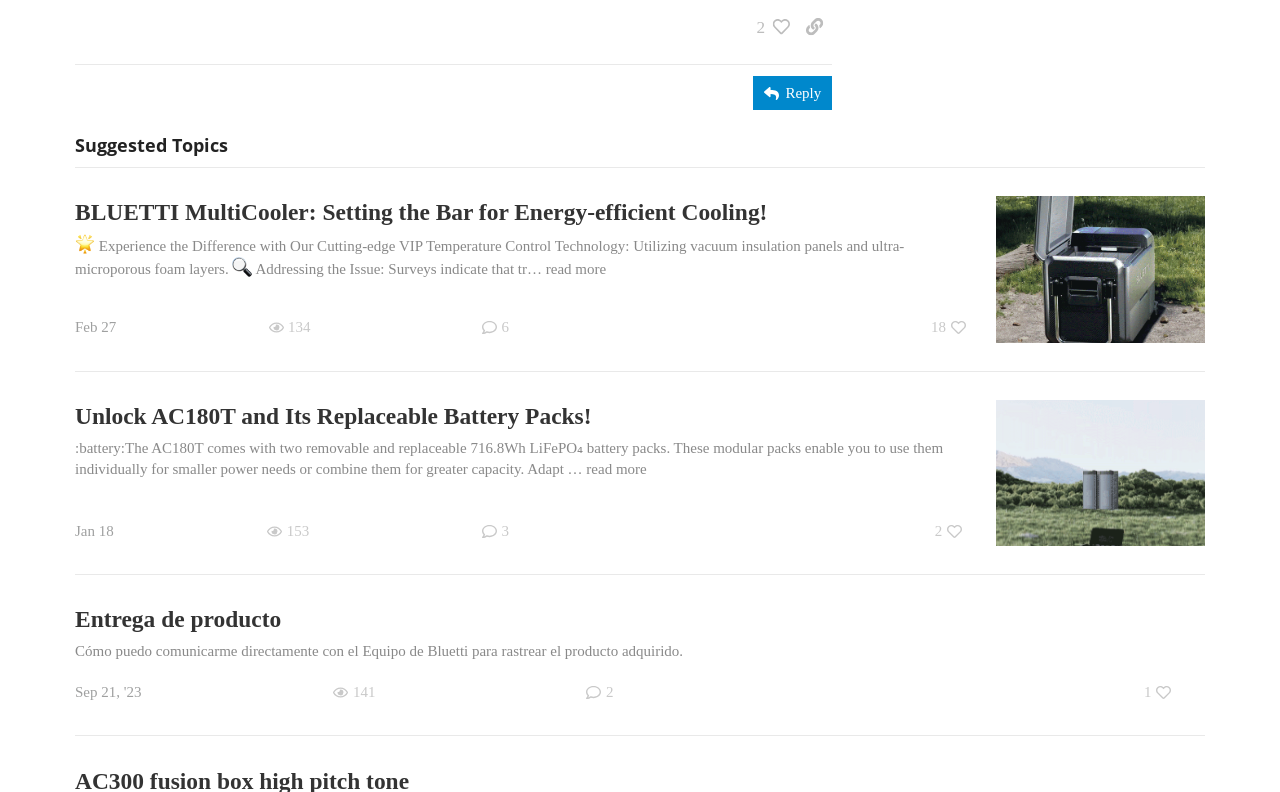How many replies does the first suggested topic have?
Provide a short answer using one word or a brief phrase based on the image.

6